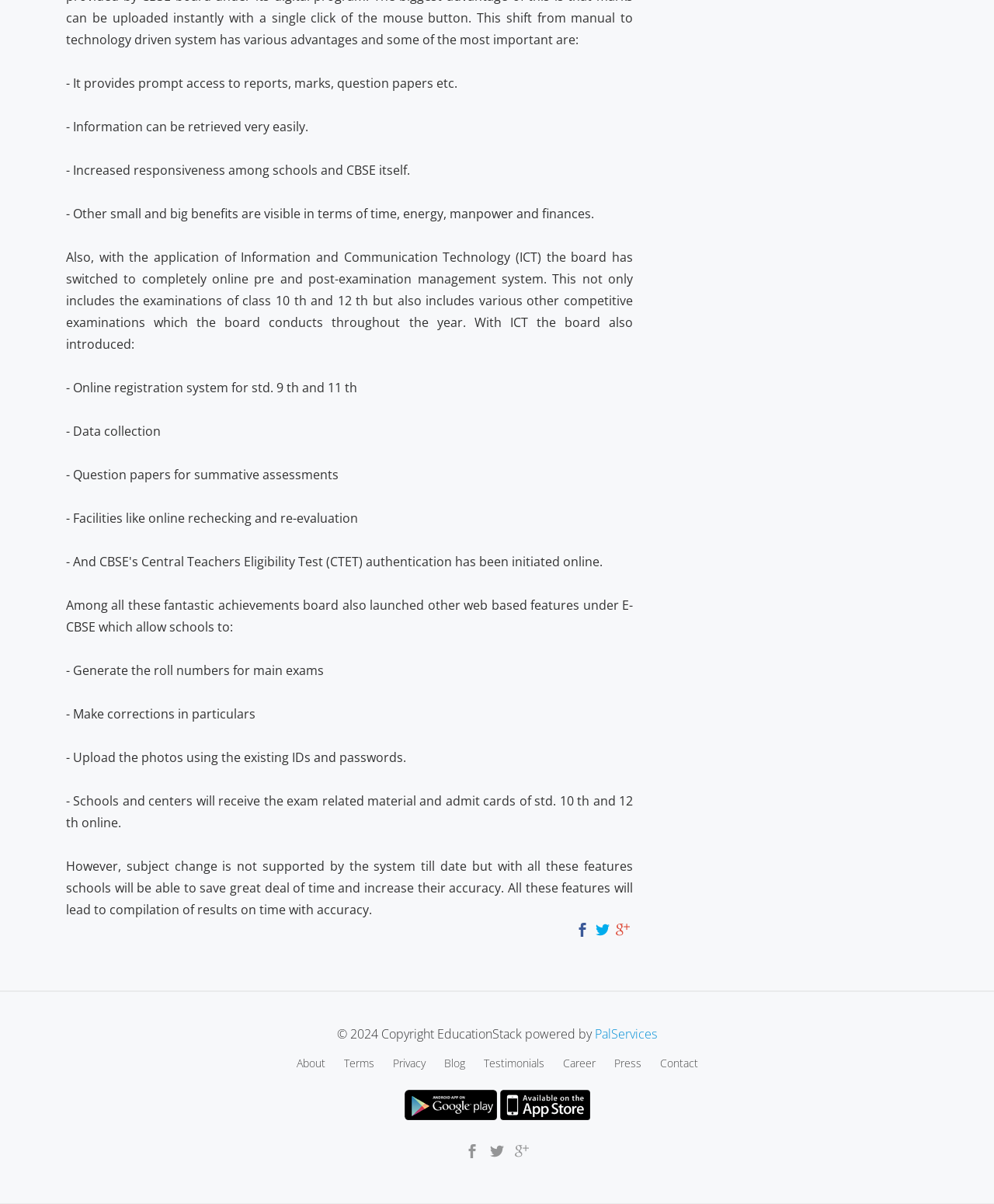Please determine the bounding box coordinates of the clickable area required to carry out the following instruction: "Click the 'Terms' link". The coordinates must be four float numbers between 0 and 1, represented as [left, top, right, bottom].

[0.346, 0.877, 0.376, 0.889]